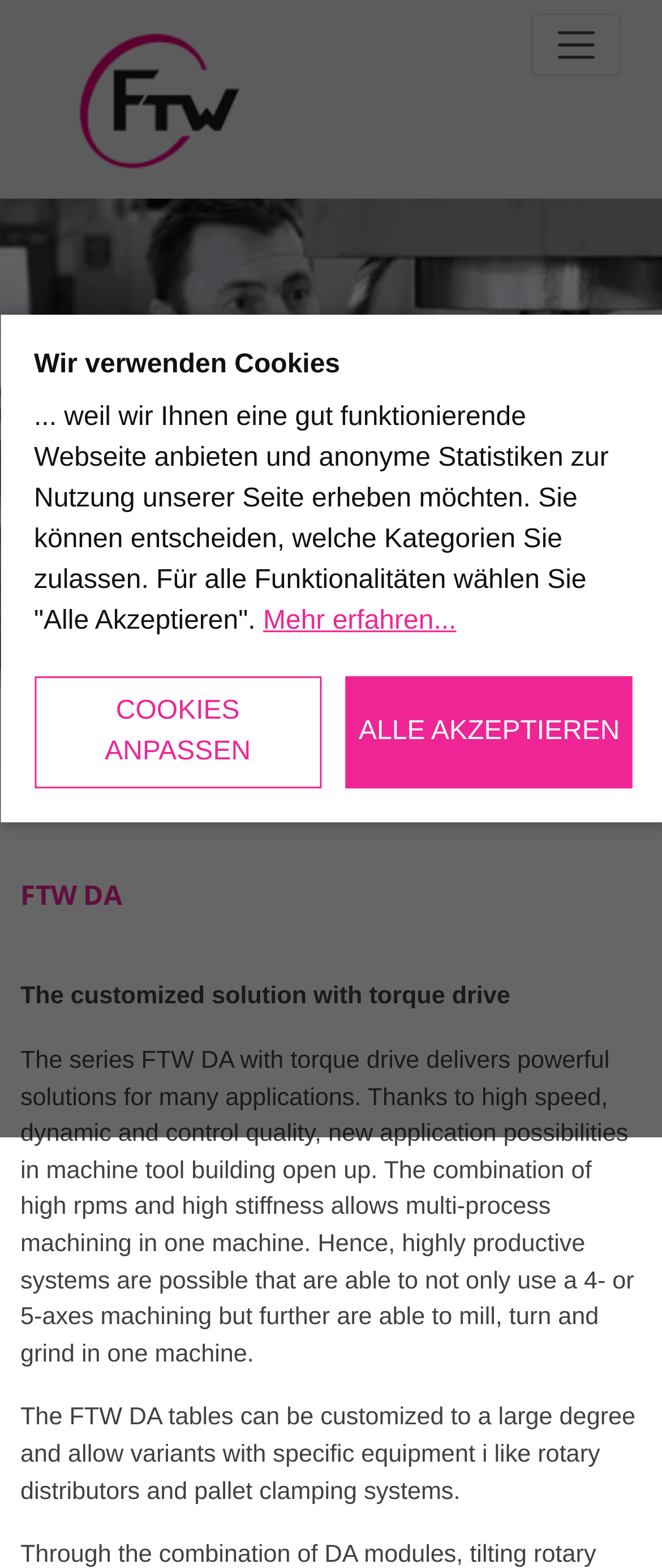Return the bounding box coordinates of the UI element that corresponds to this description: "Rotary table systems". The coordinates must be given as four float numbers in the range of 0 and 1, [left, top, right, bottom].

[0.031, 0.446, 0.337, 0.462]